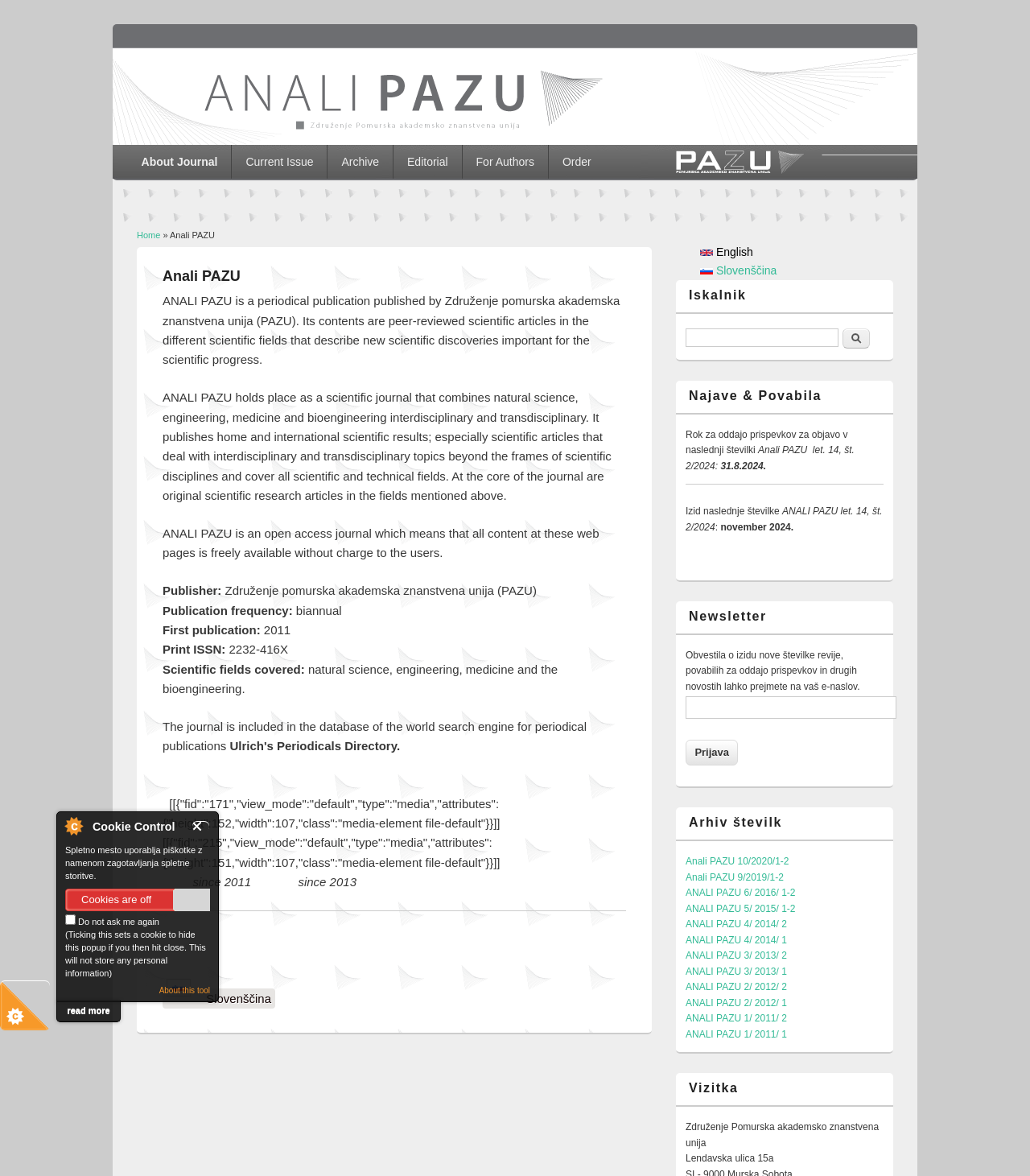Find the bounding box coordinates corresponding to the UI element with the description: "Cookie Control". The coordinates should be formatted as [left, top, right, bottom], with values as floats between 0 and 1.

[0.0, 0.834, 0.048, 0.876]